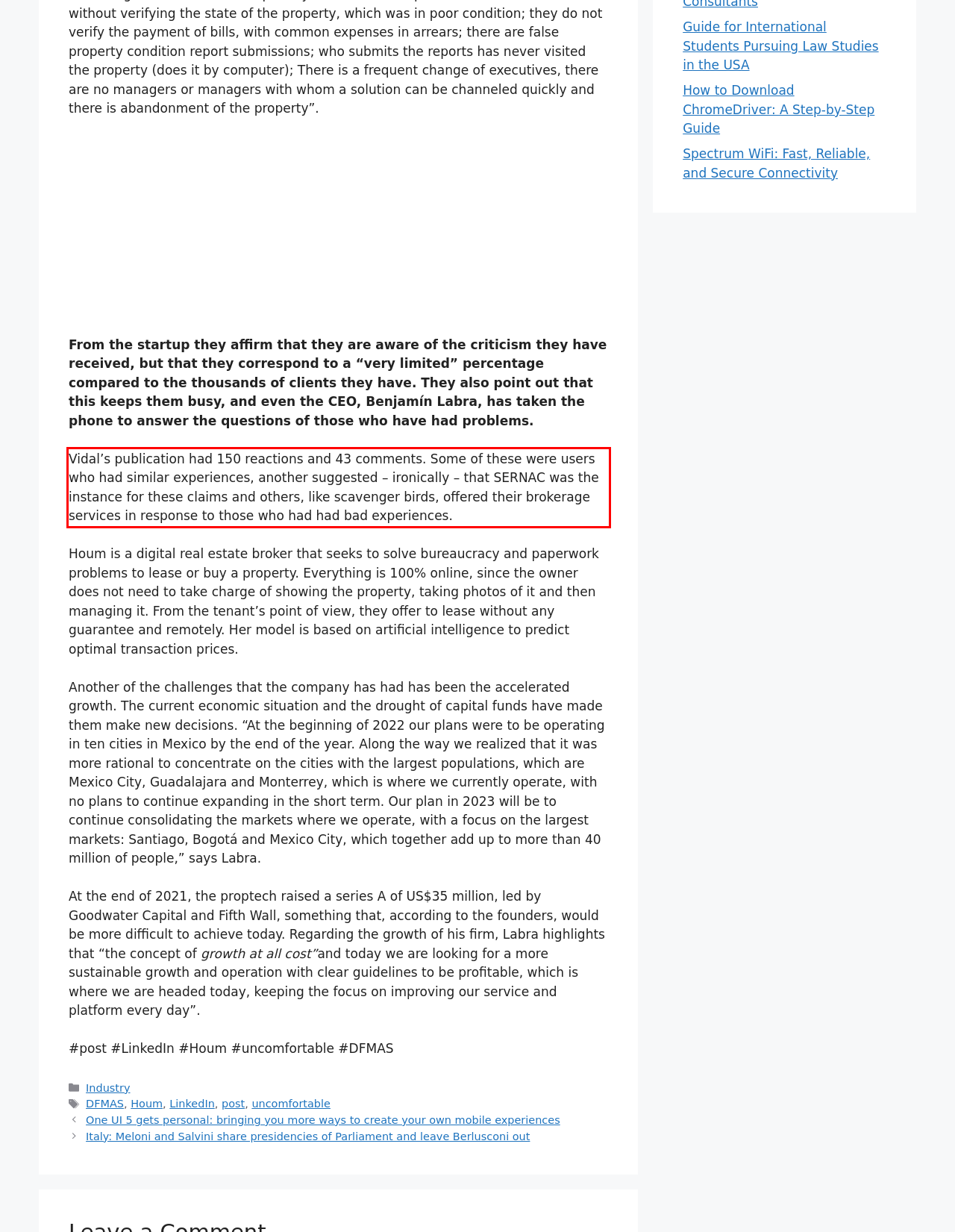In the given screenshot, locate the red bounding box and extract the text content from within it.

Vidal’s publication had 150 reactions and 43 comments. Some of these were users who had similar experiences, another suggested – ironically – that SERNAC was the instance for these claims and others, like scavenger birds, offered their brokerage services in response to those who had had bad experiences.